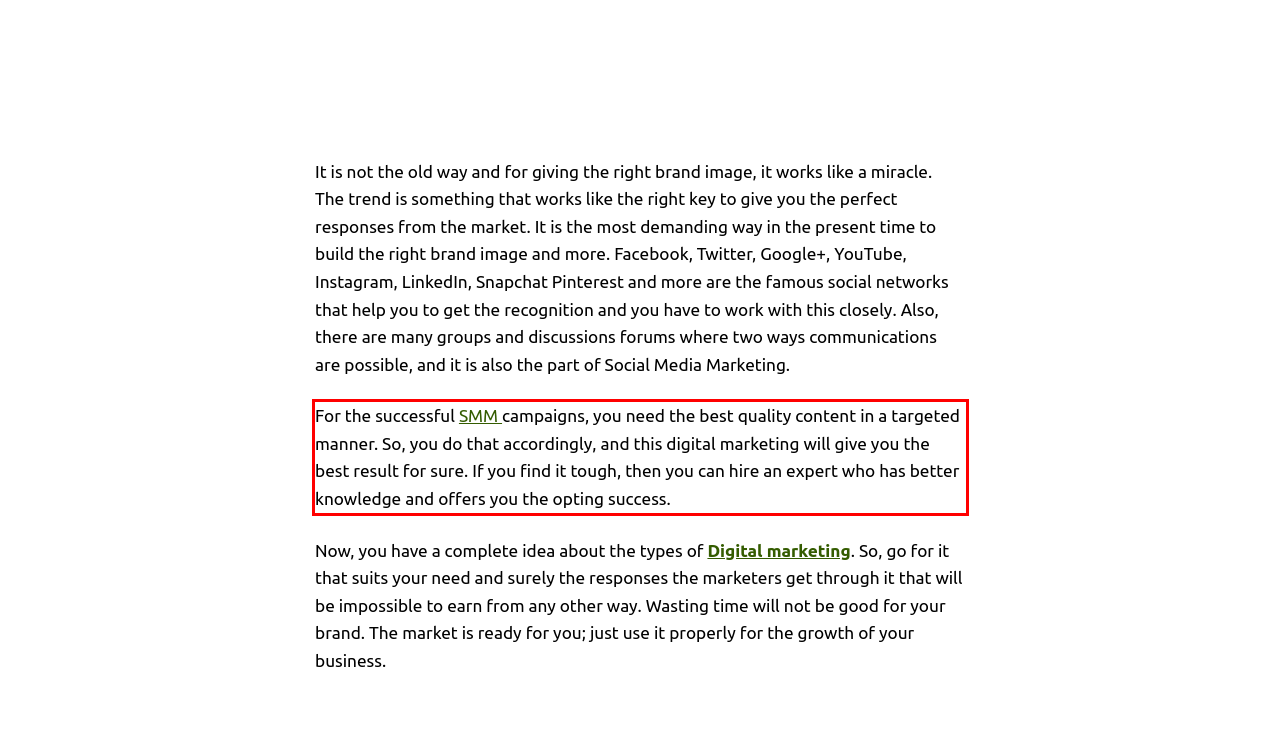Review the webpage screenshot provided, and perform OCR to extract the text from the red bounding box.

For the successful SMM campaigns, you need the best quality content in a targeted manner. So, you do that accordingly, and this digital marketing will give you the best result for sure. If you find it tough, then you can hire an expert who has better knowledge and offers you the opting success.